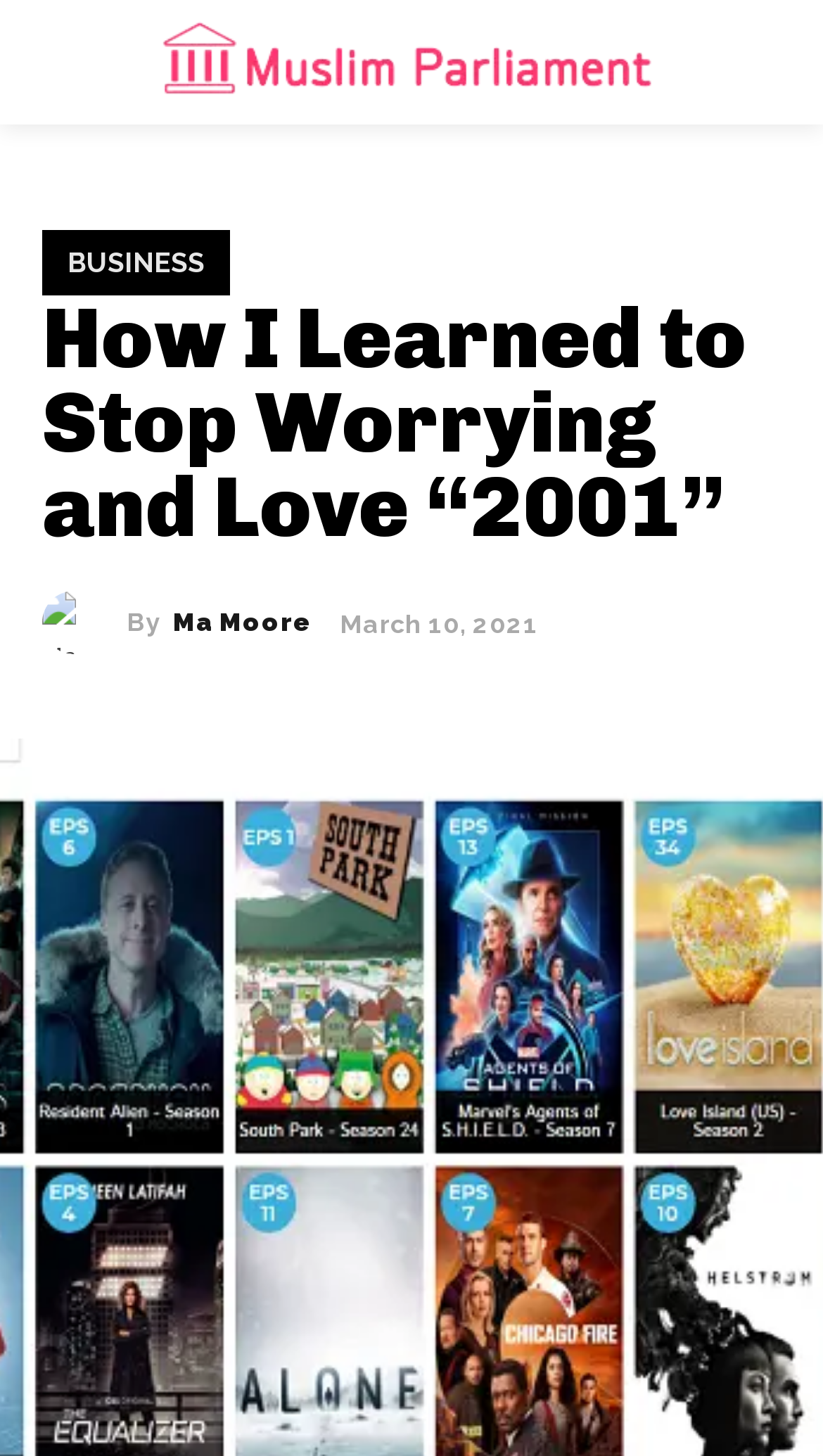Provide a brief response to the question below using a single word or phrase: 
When was the article published?

March 10, 2021